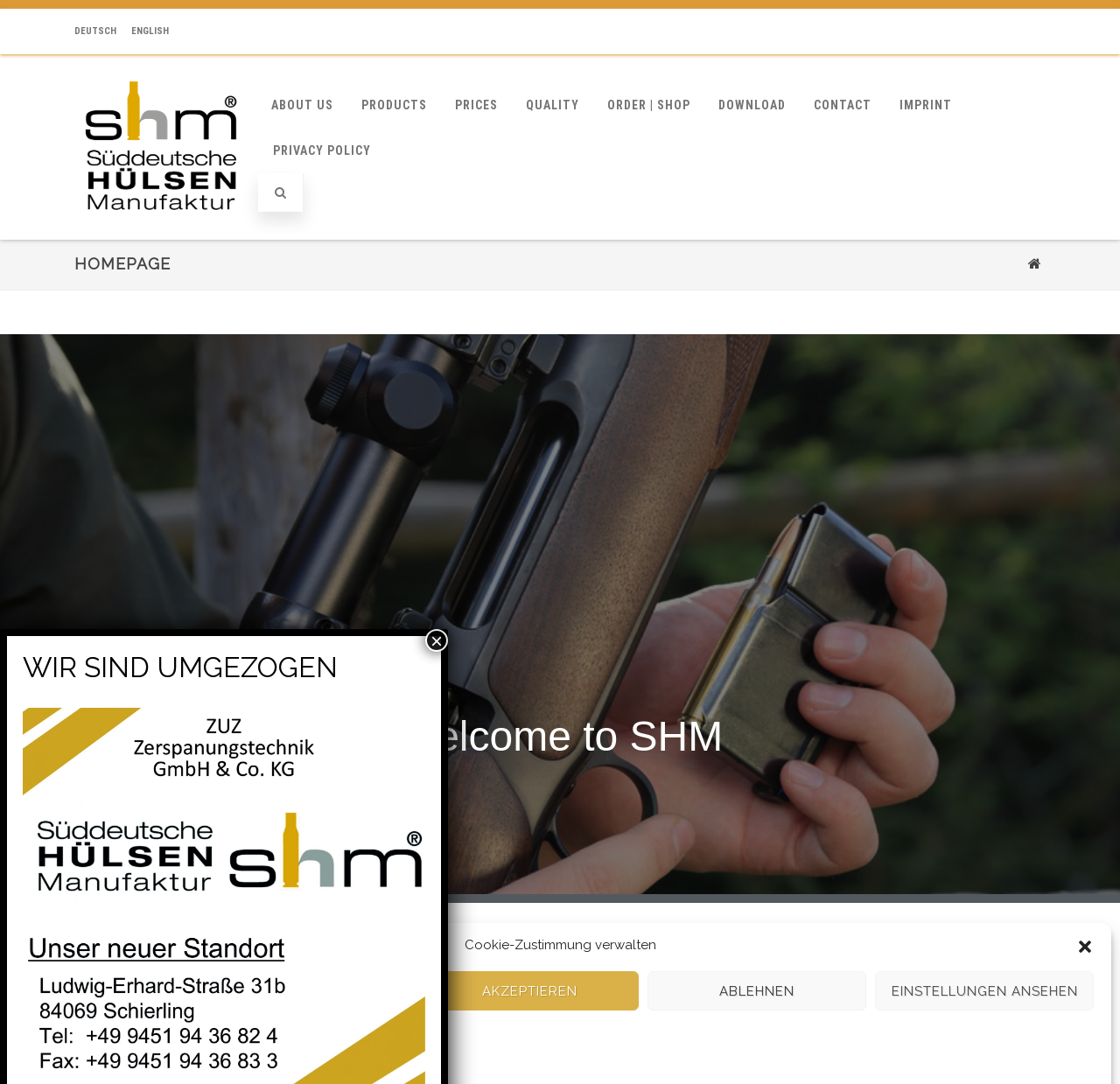Given the element description ORDER | SHOP, specify the bounding box coordinates of the corresponding UI element in the format (top-left x, top-left y, bottom-right x, bottom-right y). All values must be between 0 and 1.

[0.531, 0.076, 0.628, 0.118]